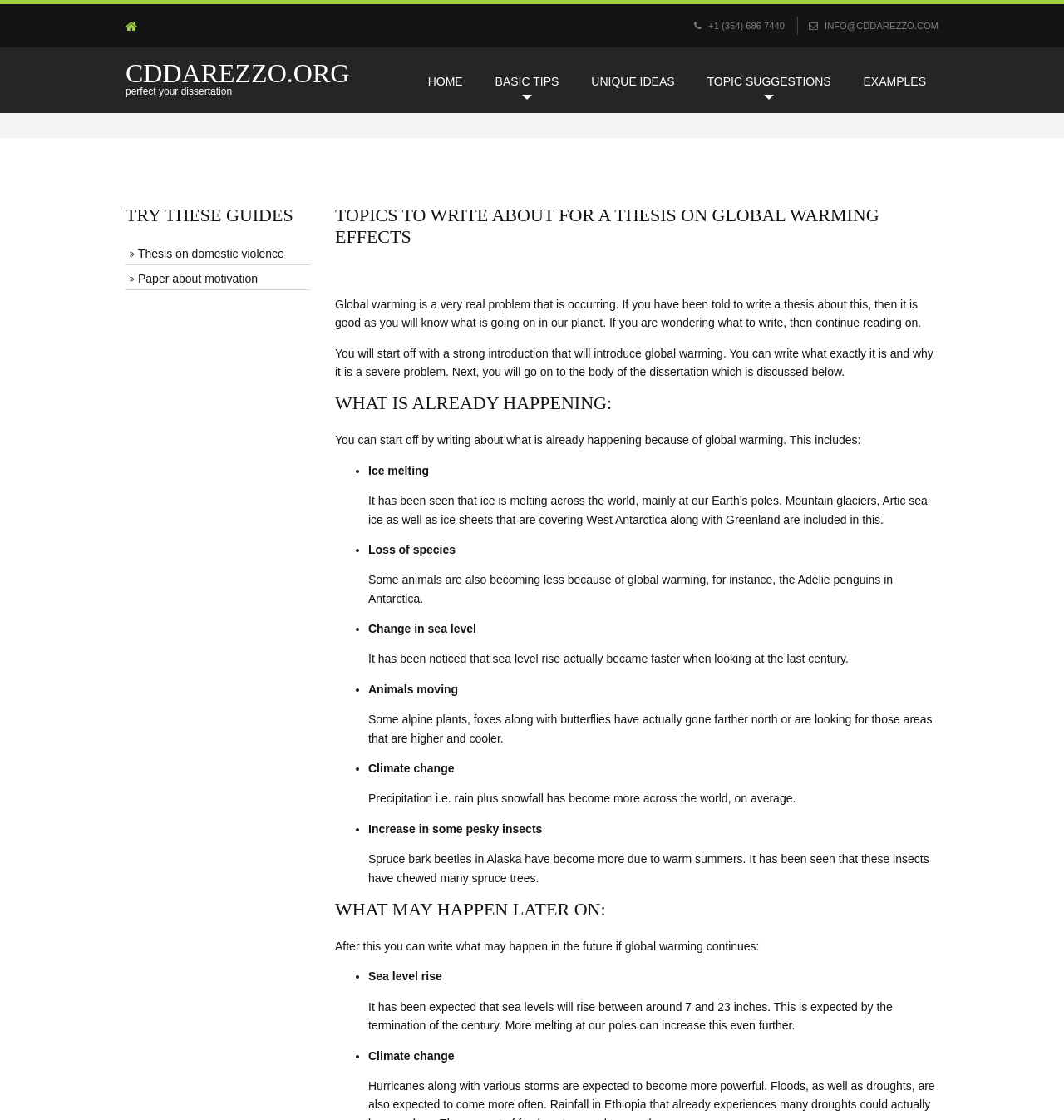From the element description: "Paper about motivation", extract the bounding box coordinates of the UI element. The coordinates should be expressed as four float numbers between 0 and 1, in the order [left, top, right, bottom].

[0.118, 0.239, 0.291, 0.259]